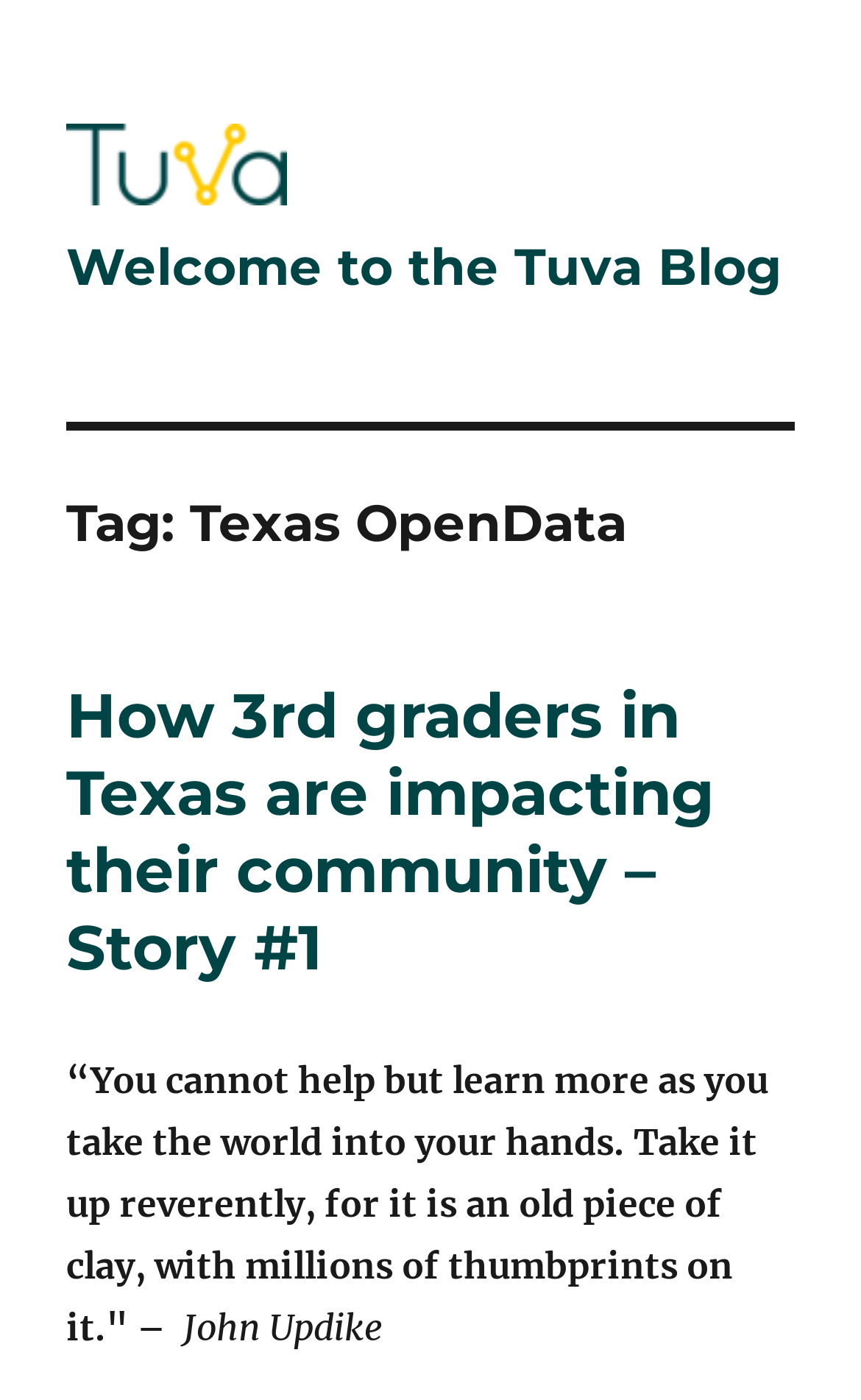Who is the author of the quote?
Offer a detailed and full explanation in response to the question.

The author of the quote can be found in the static text elements with the text 'J' and 'ohn Updike' which are located at the bottom of the webpage.